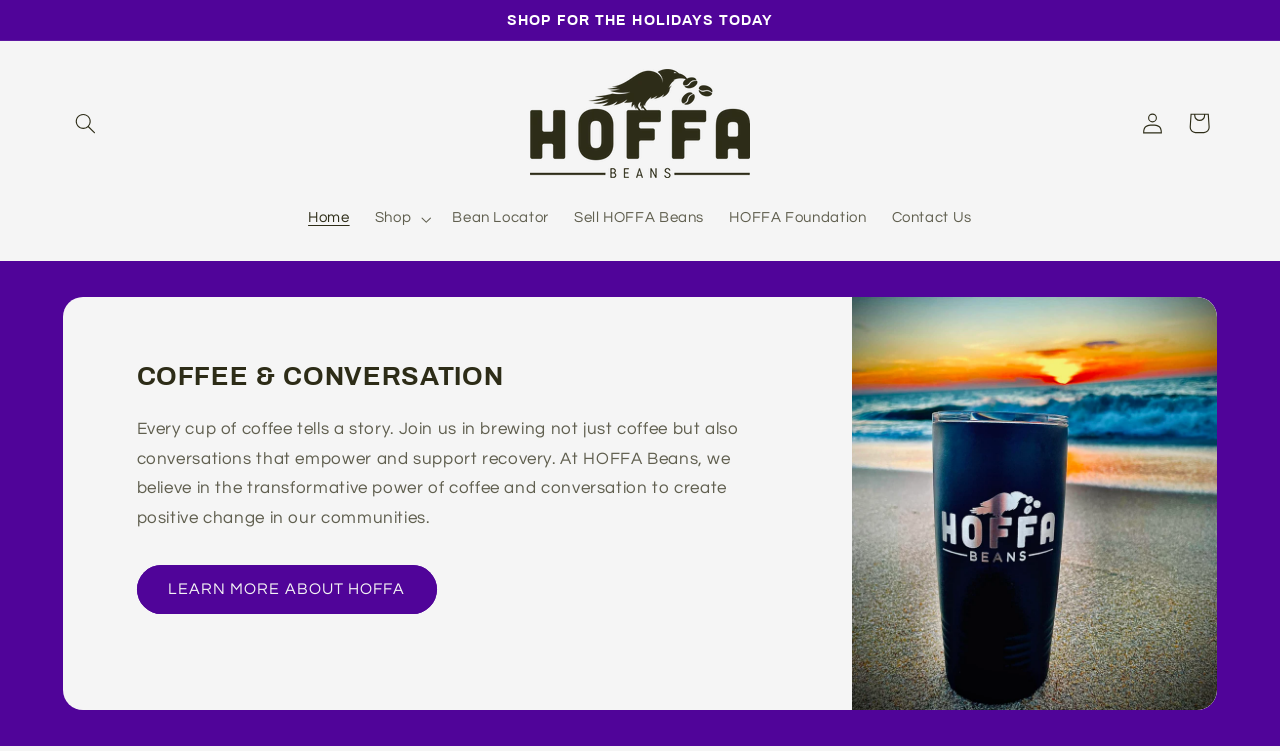Answer the question briefly using a single word or phrase: 
What is the main purpose of HOFFA Beans?

Helping people fight addiction